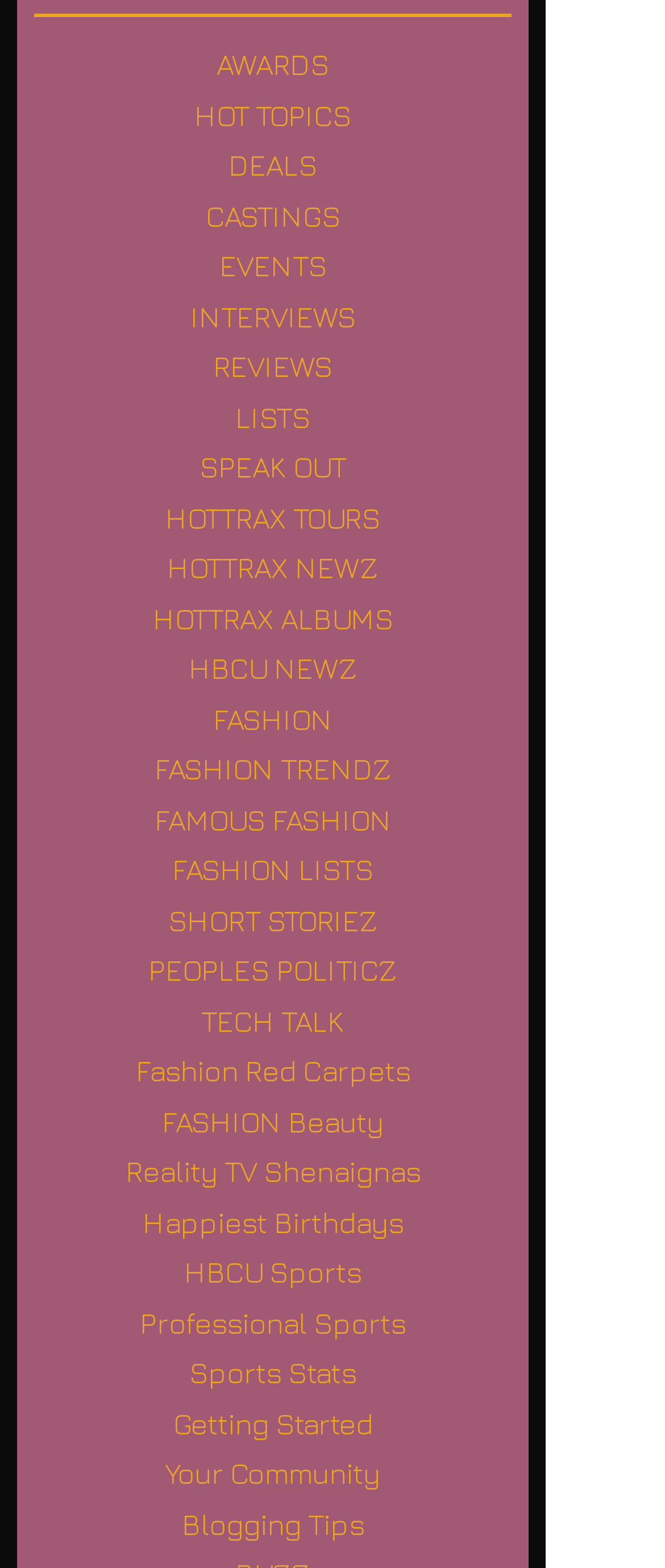Are there any links related to sports?
From the image, respond with a single word or phrase.

Yes